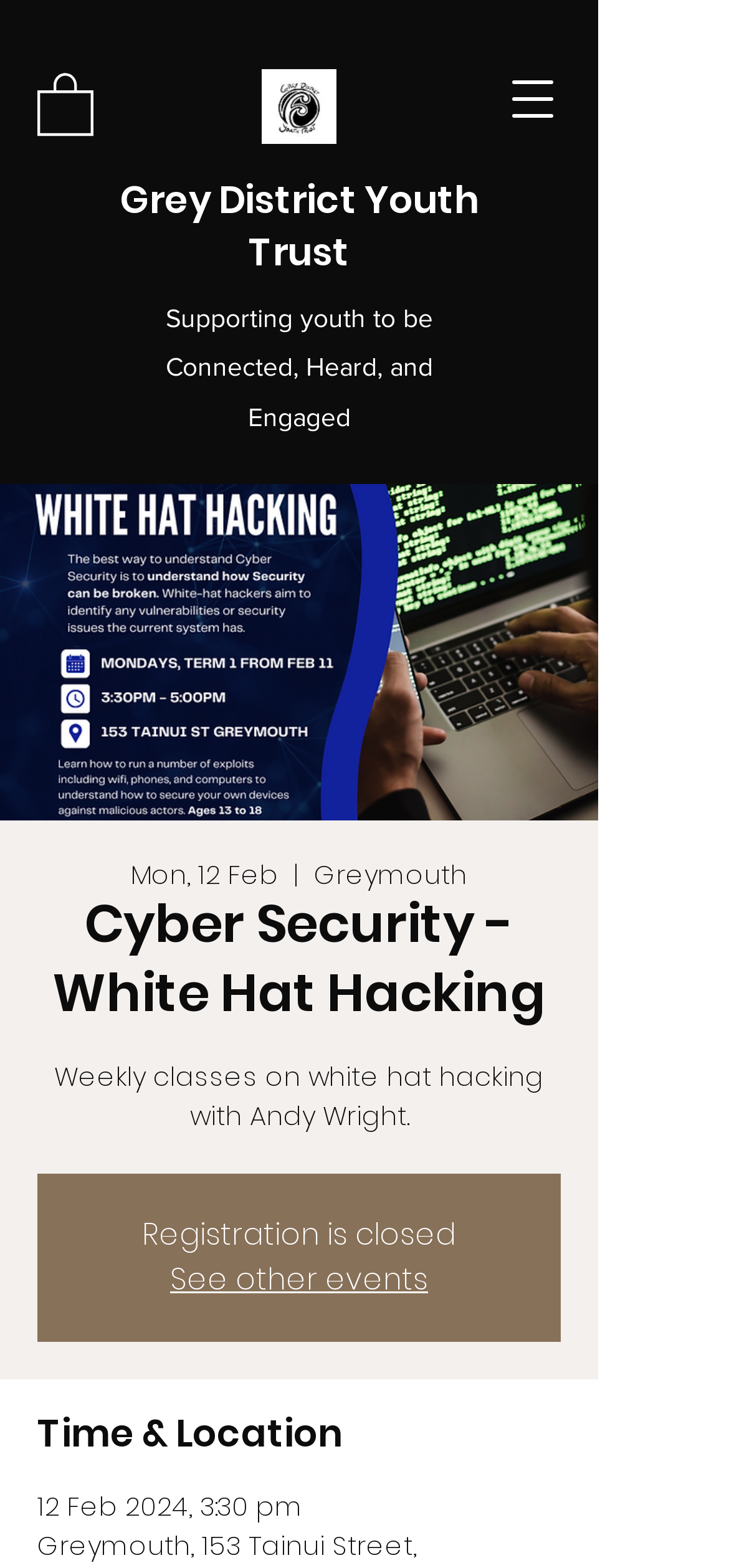Given the element description: "See other events", predict the bounding box coordinates of the UI element it refers to, using four float numbers between 0 and 1, i.e., [left, top, right, bottom].

[0.233, 0.802, 0.587, 0.83]